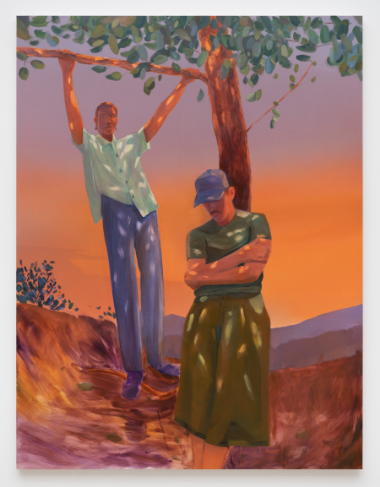Provide a brief response to the question below using one word or phrase:
What is the color of the shirt worn by the first figure?

Light blue